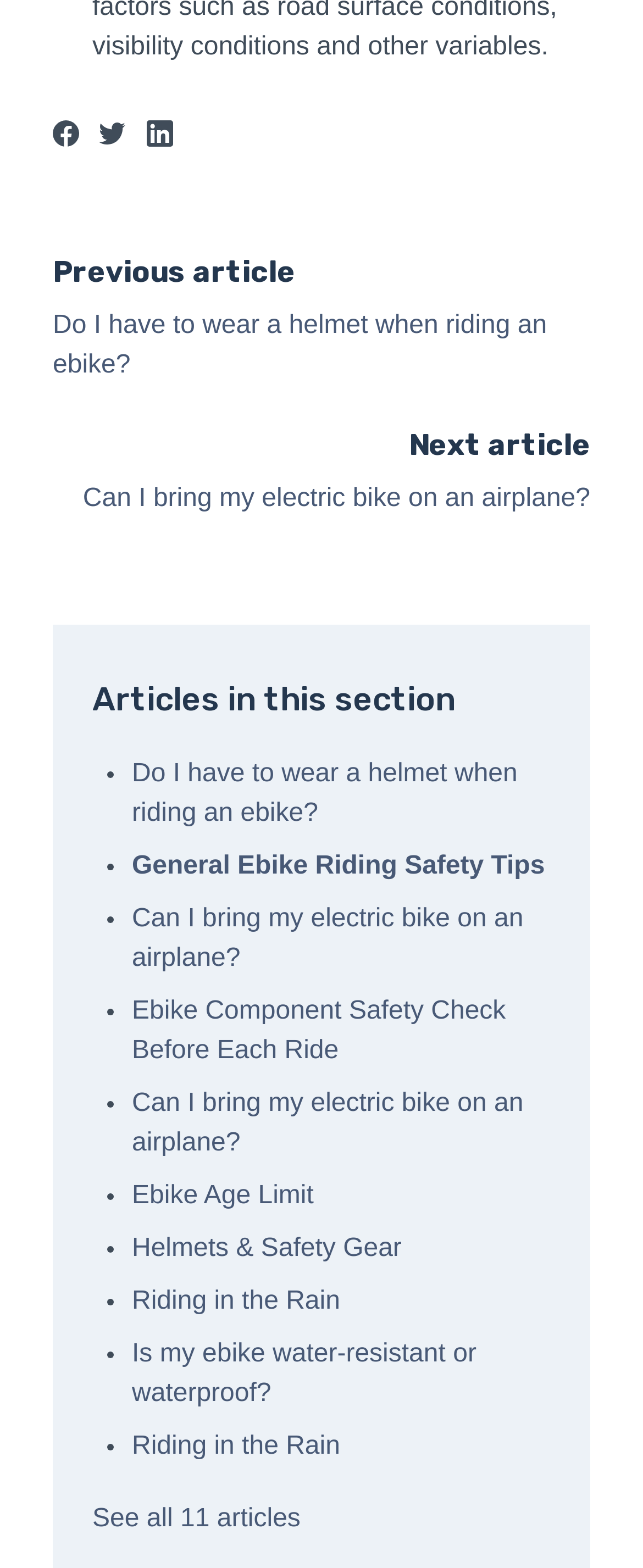Could you please study the image and provide a detailed answer to the question:
What is the topic of the article 'Can I bring my electric bike on an airplane?'?

The article 'Can I bring my electric bike on an airplane?' is listed twice on this page, which suggests that it is related to traveling with an ebike, specifically whether it is allowed on an airplane.